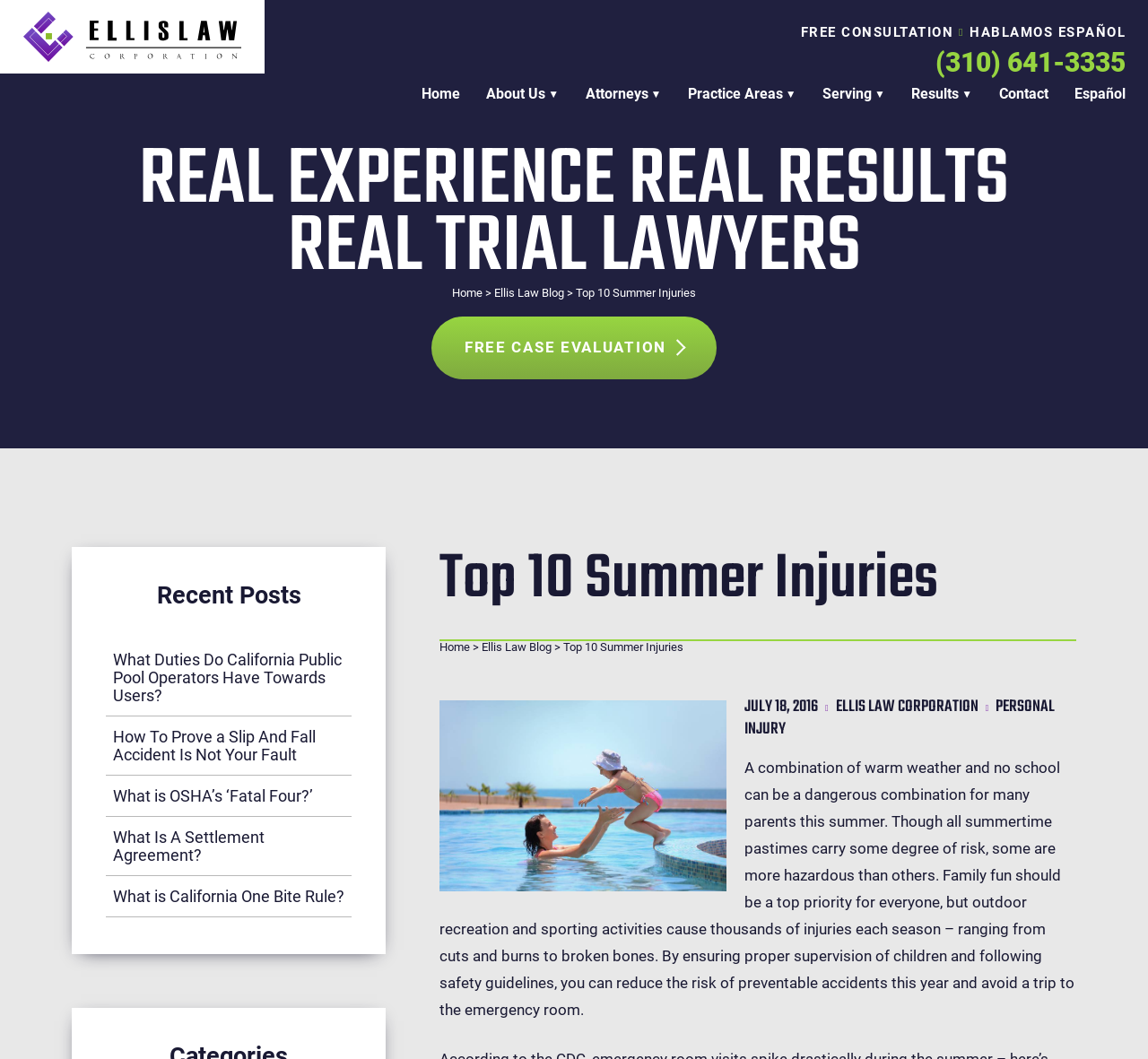Identify the bounding box coordinates of the area you need to click to perform the following instruction: "Learn about 'PERSONAL INJURY'".

[0.648, 0.655, 0.919, 0.701]